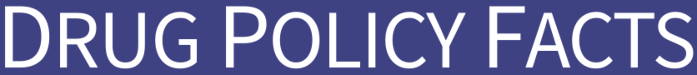Elaborate on the image with a comprehensive description.

The image prominently features the title "DRUG POLICY FACTS" in bold, white typography against a deep blue background. This design choice creates a striking visual contrast, emphasizing the importance of the content that likely delves into various aspects of drug policy and its implications. Positioned within a prominent section of the webpage, the title sets the stage for informative articles, data, and resources related to drug-related issues, promoting awareness and understanding of complex topics in this field. The overall aesthetic is professional and straightforward, reflecting the site's commitment to providing clear and accessible information on drug policy.